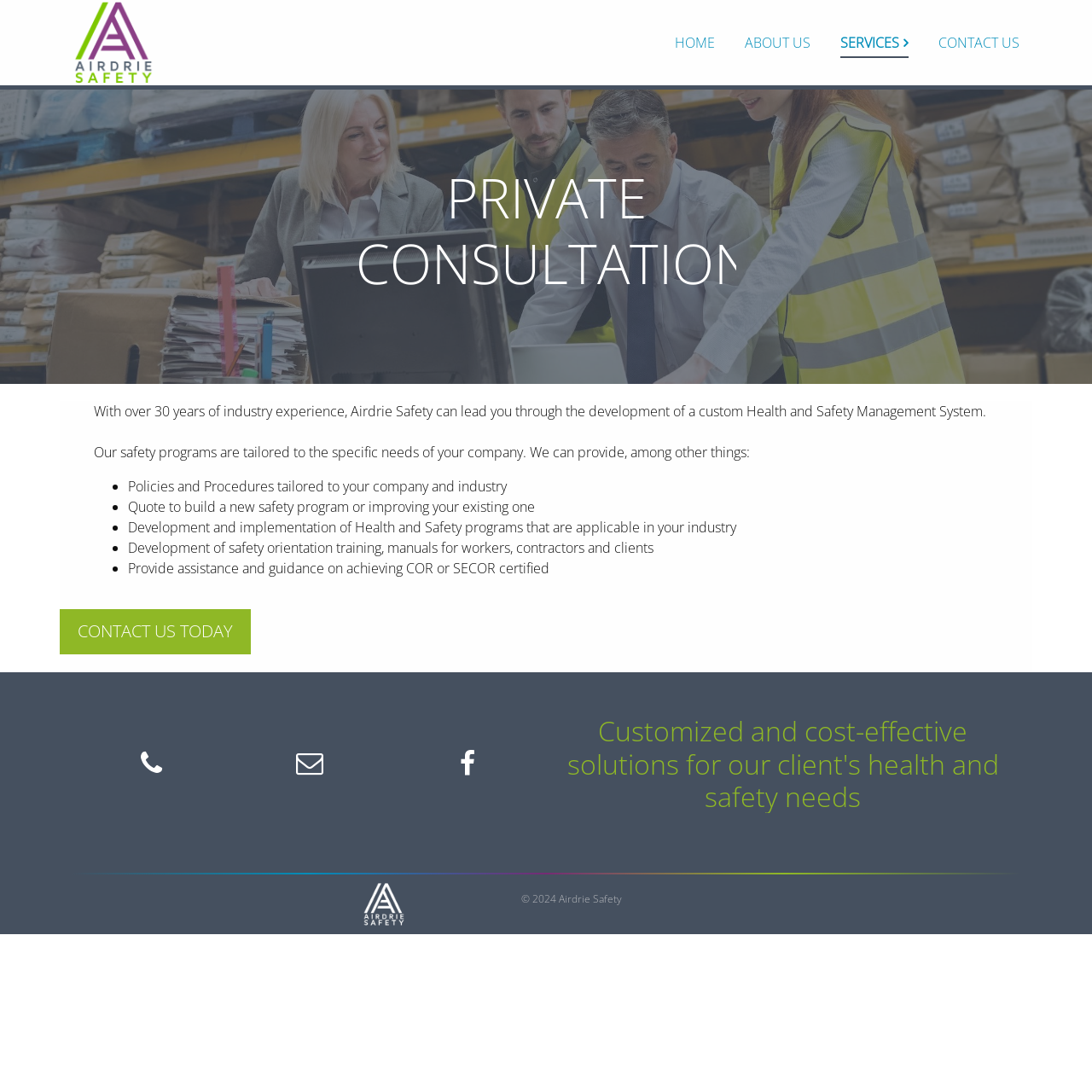Highlight the bounding box of the UI element that corresponds to this description: "SERVICES".

[0.77, 0.03, 0.832, 0.053]